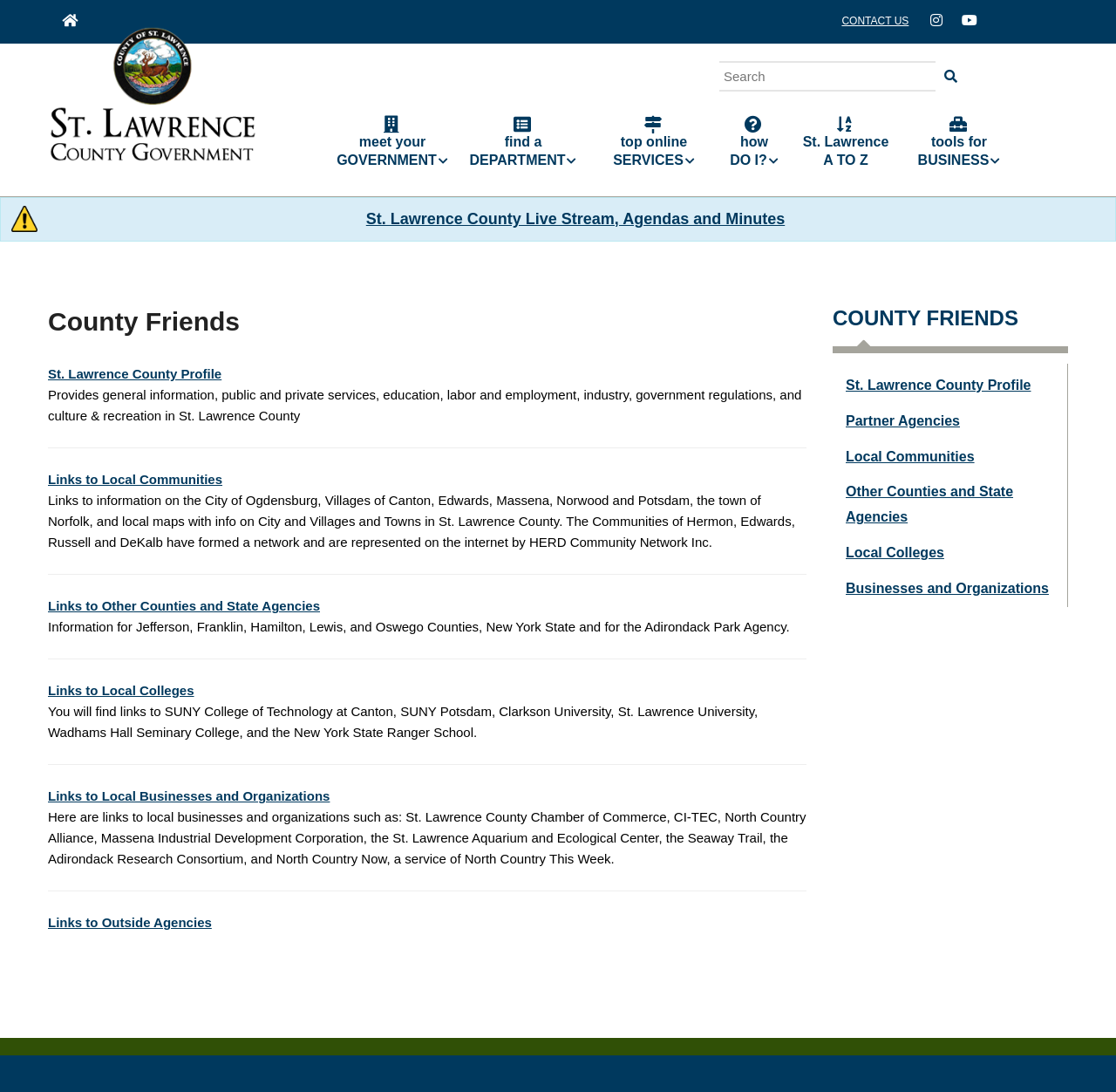Provide the bounding box coordinates of the area you need to click to execute the following instruction: "View St. Lawrence County profile".

[0.043, 0.336, 0.199, 0.349]